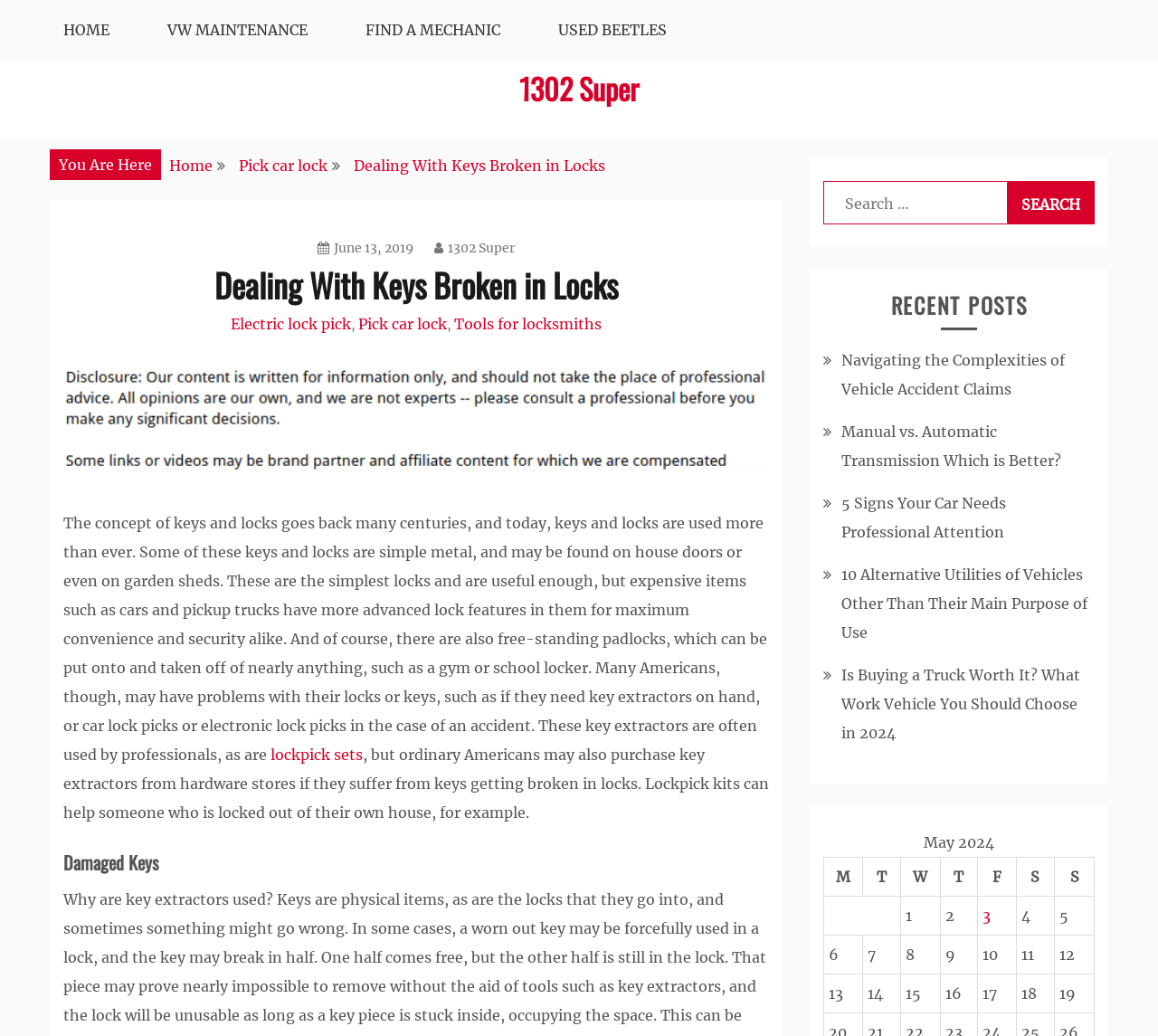Extract the bounding box of the UI element described as: "Home".

[0.031, 0.0, 0.118, 0.058]